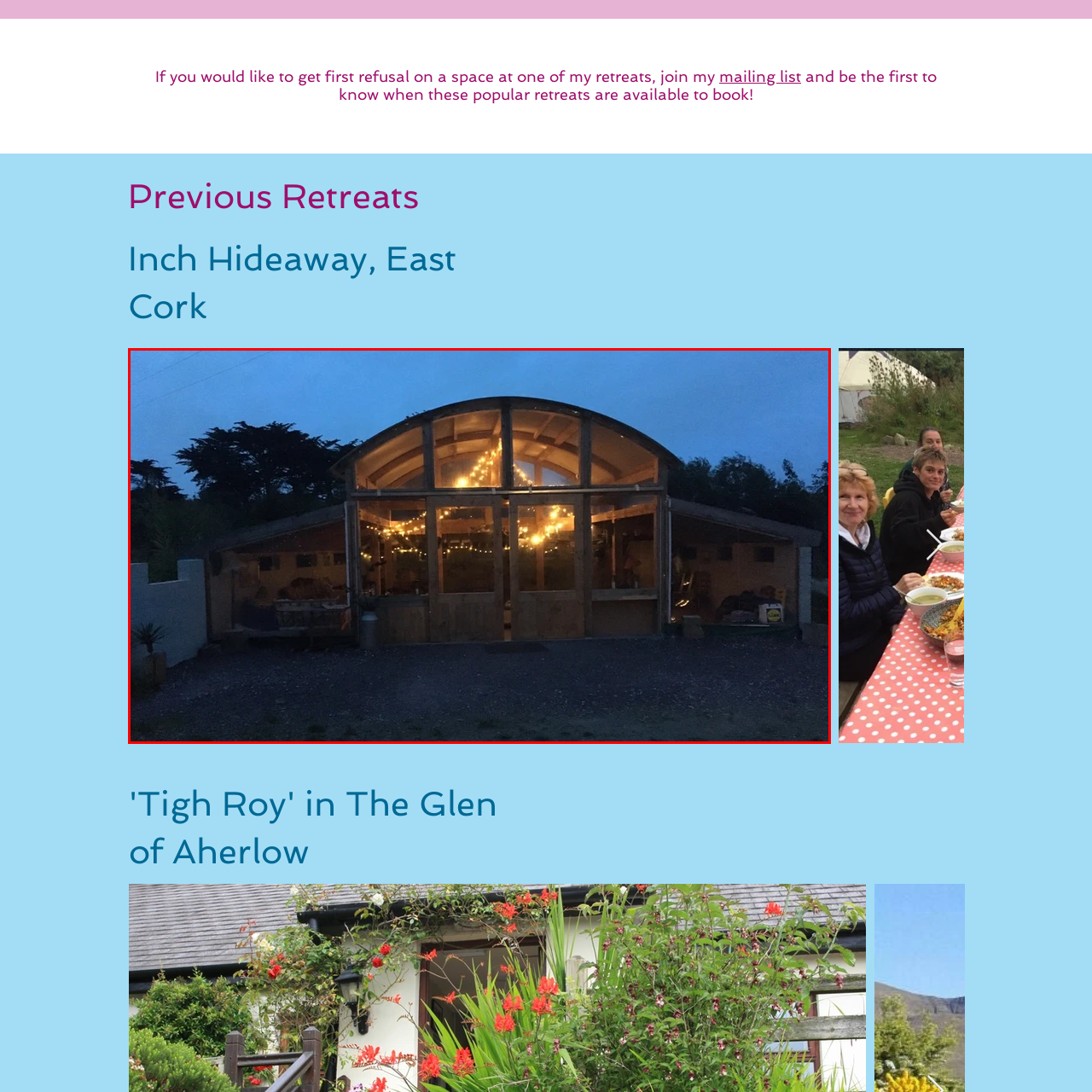Please provide a comprehensive description of the image highlighted by the red bounding box.

The image showcases a beautifully designed building situated in a tranquil setting, presumably part of a retreat space in East Cork. Its large, arching glass front is adorned with warm, glowing fairy lights, creating a welcoming and cozy atmosphere that stands out against the dim evening sky. The rustic wooden structure blends harmoniously with nature, surrounded by trees and greenery, hinting at a peaceful environment for relaxation and reflection. This inviting space is likely to serve as a gathering place for participants at retreats, adding to the charm of the overall experience.